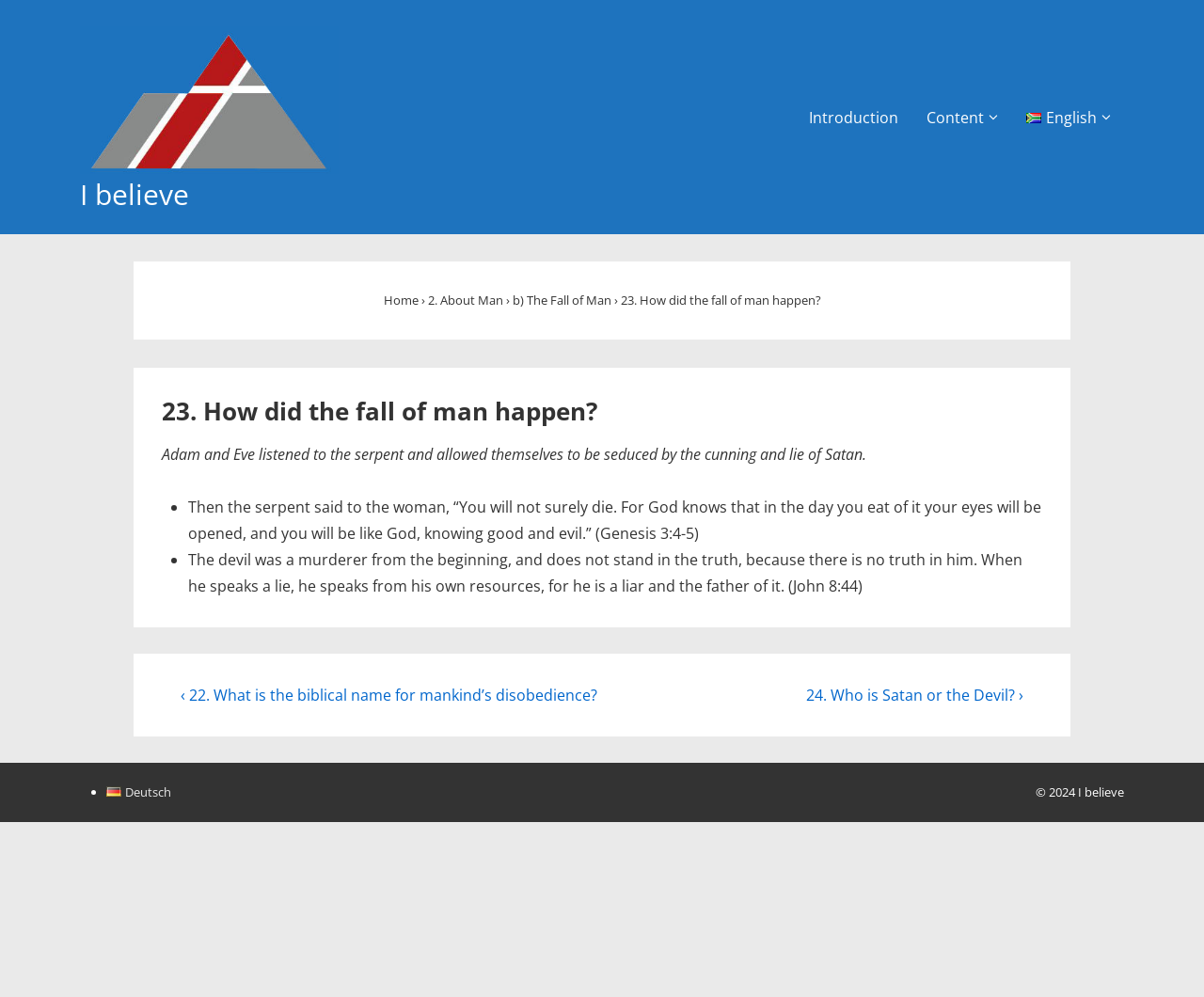What is the topic of the current article?
Refer to the screenshot and answer in one word or phrase.

The fall of man